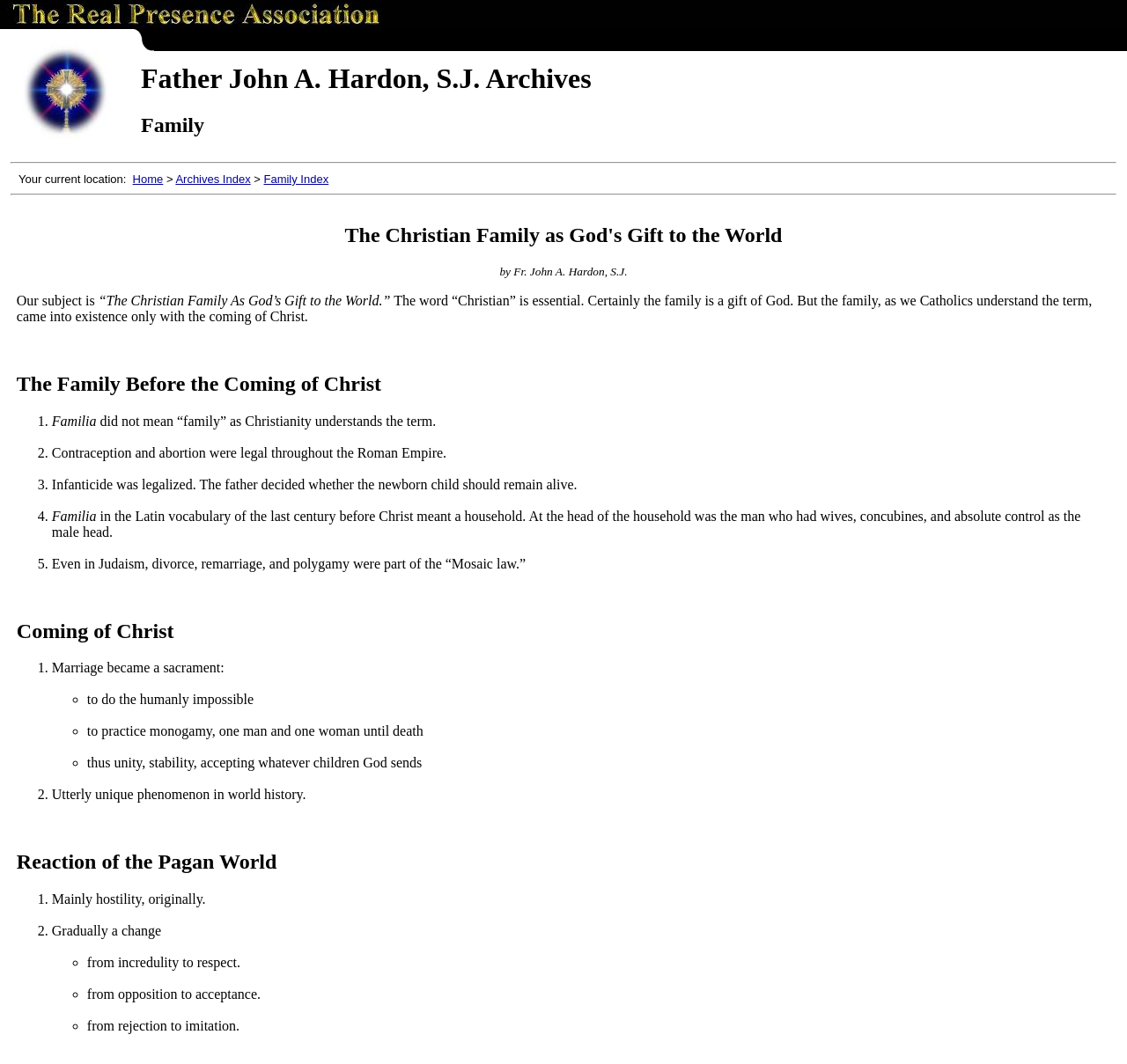Answer the question below in one word or phrase:
What was the change in the pagan world's reaction to Christianity?

from hostility to respect